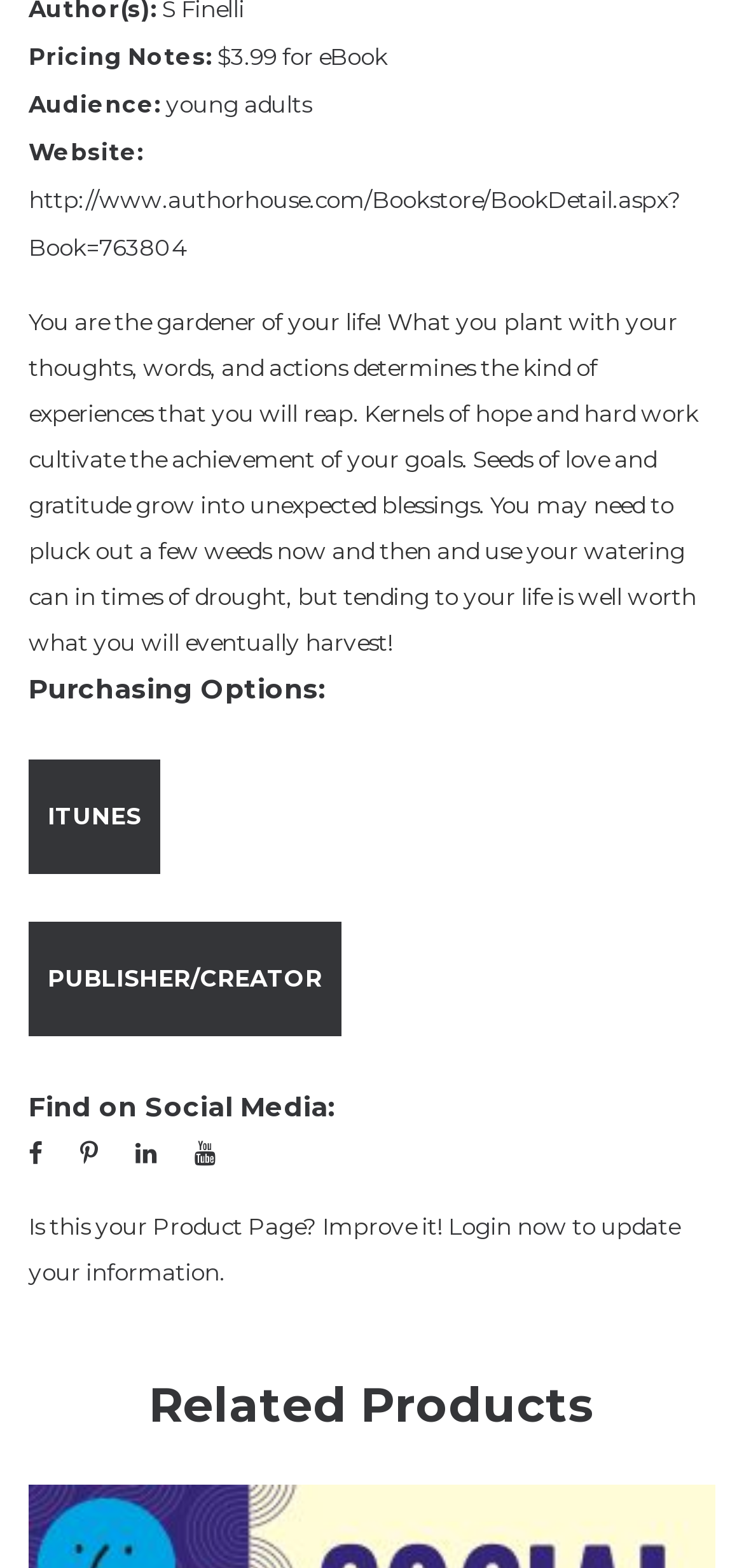Provide the bounding box coordinates of the HTML element described by the text: "Publisher/Creator". The coordinates should be in the format [left, top, right, bottom] with values between 0 and 1.

[0.038, 0.588, 0.459, 0.661]